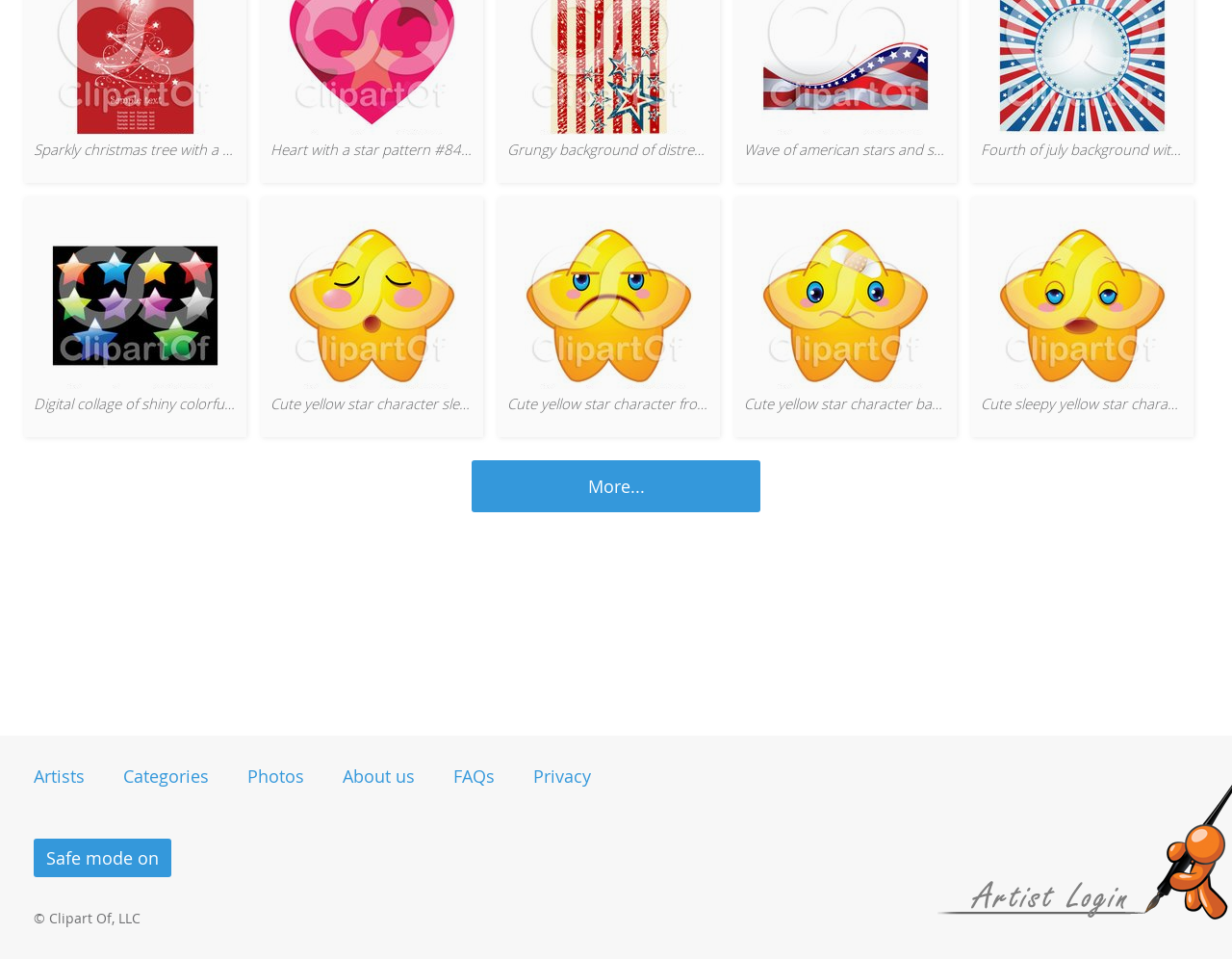Please identify the bounding box coordinates of the element's region that should be clicked to execute the following instruction: "Learn about Oraichain token integration". The bounding box coordinates must be four float numbers between 0 and 1, i.e., [left, top, right, bottom].

None